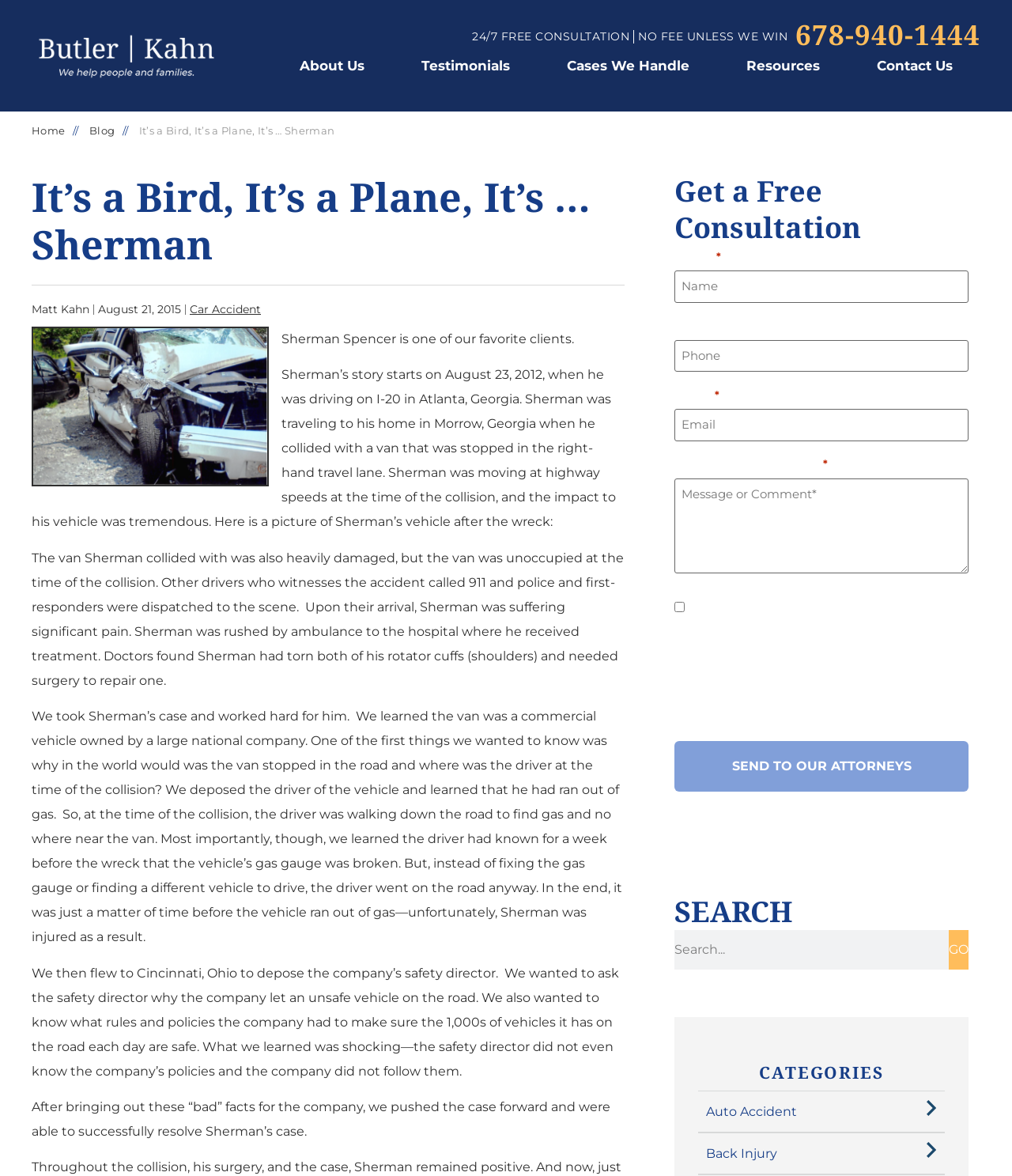What is the phone number to call for a free consultation?
Relying on the image, give a concise answer in one word or a brief phrase.

678-940-1444